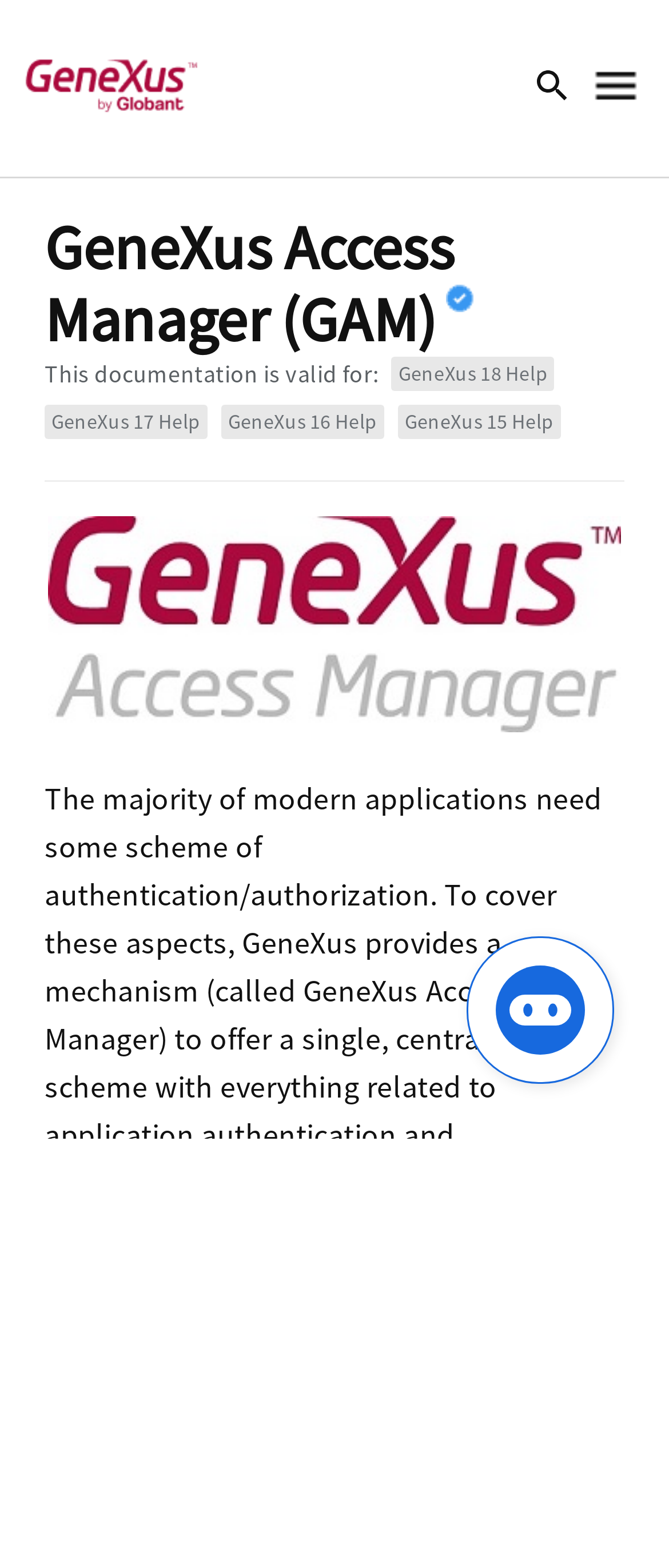Locate the bounding box coordinates of the clickable region to complete the following instruction: "Click the Submit button."

[0.0, 0.0, 0.153, 0.028]